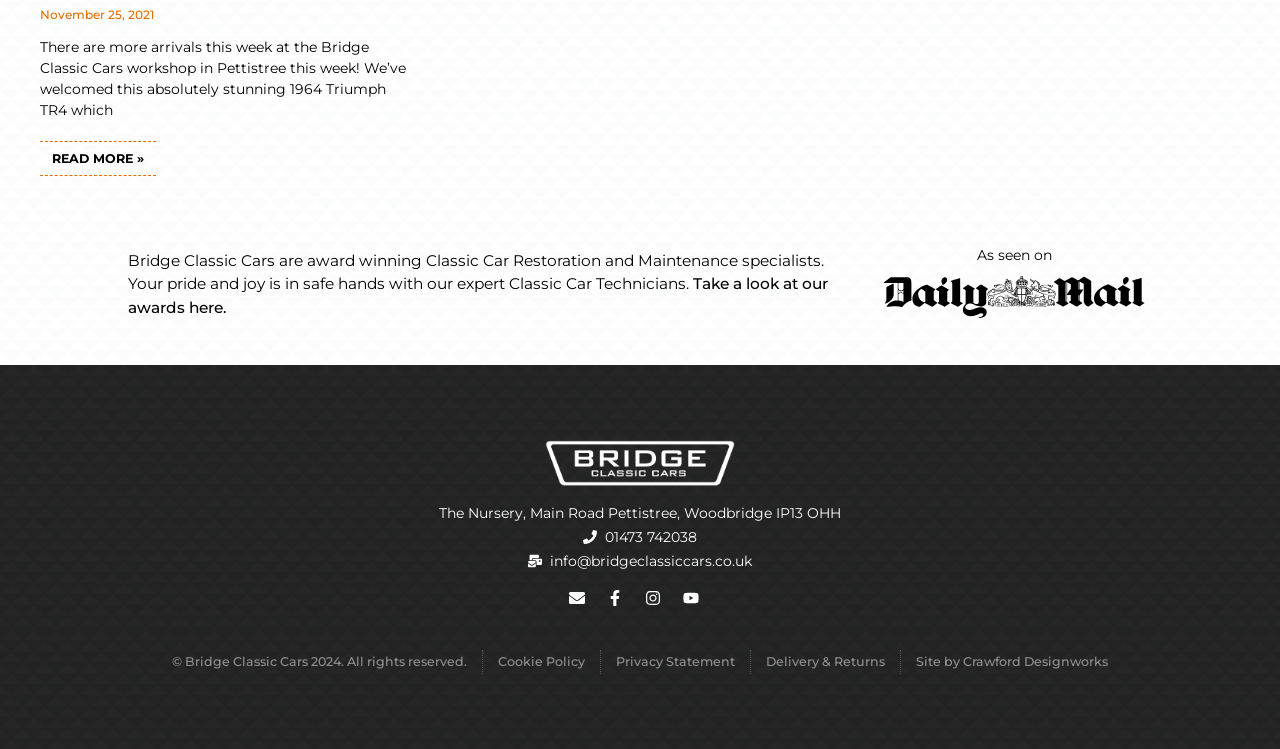Find the bounding box of the element with the following description: "Delivery & Returns". The coordinates must be four float numbers between 0 and 1, formatted as [left, top, right, bottom].

[0.598, 0.867, 0.691, 0.899]